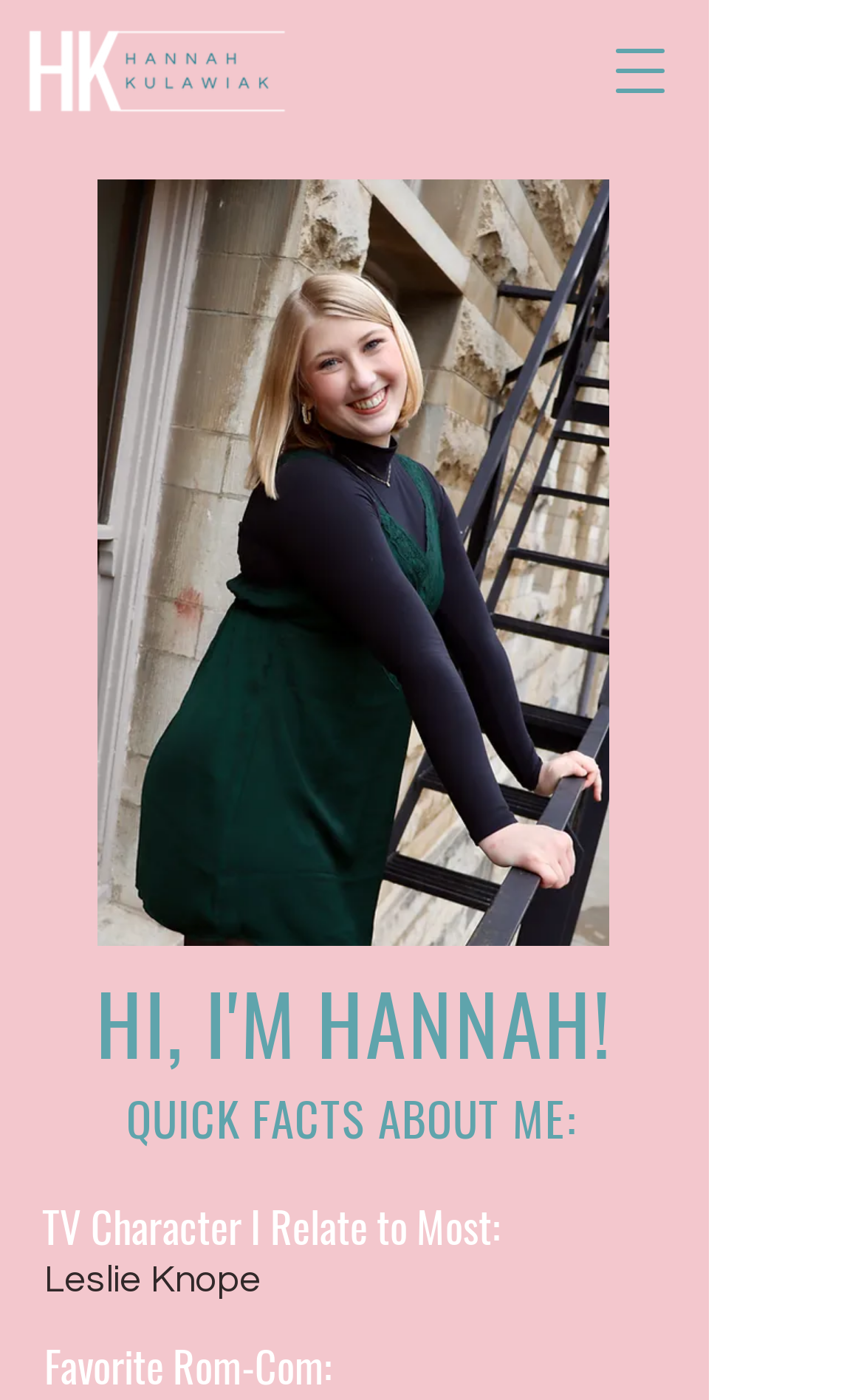Answer the question in one word or a short phrase:
What is the format of the image 'HK logo.png'?

PNG